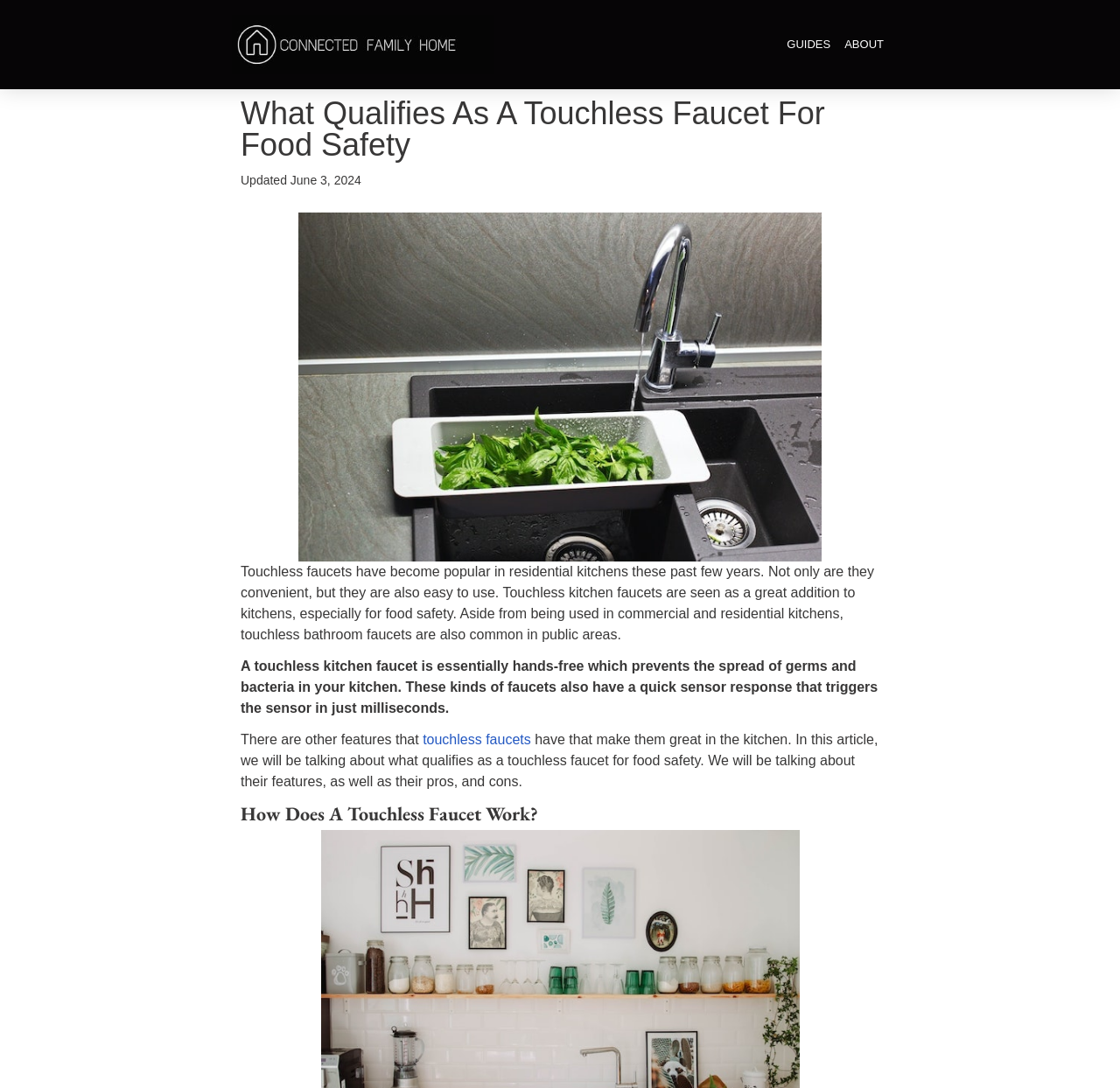Locate and extract the text of the main heading on the webpage.

What Qualifies As A Touchless Faucet For Food Safety